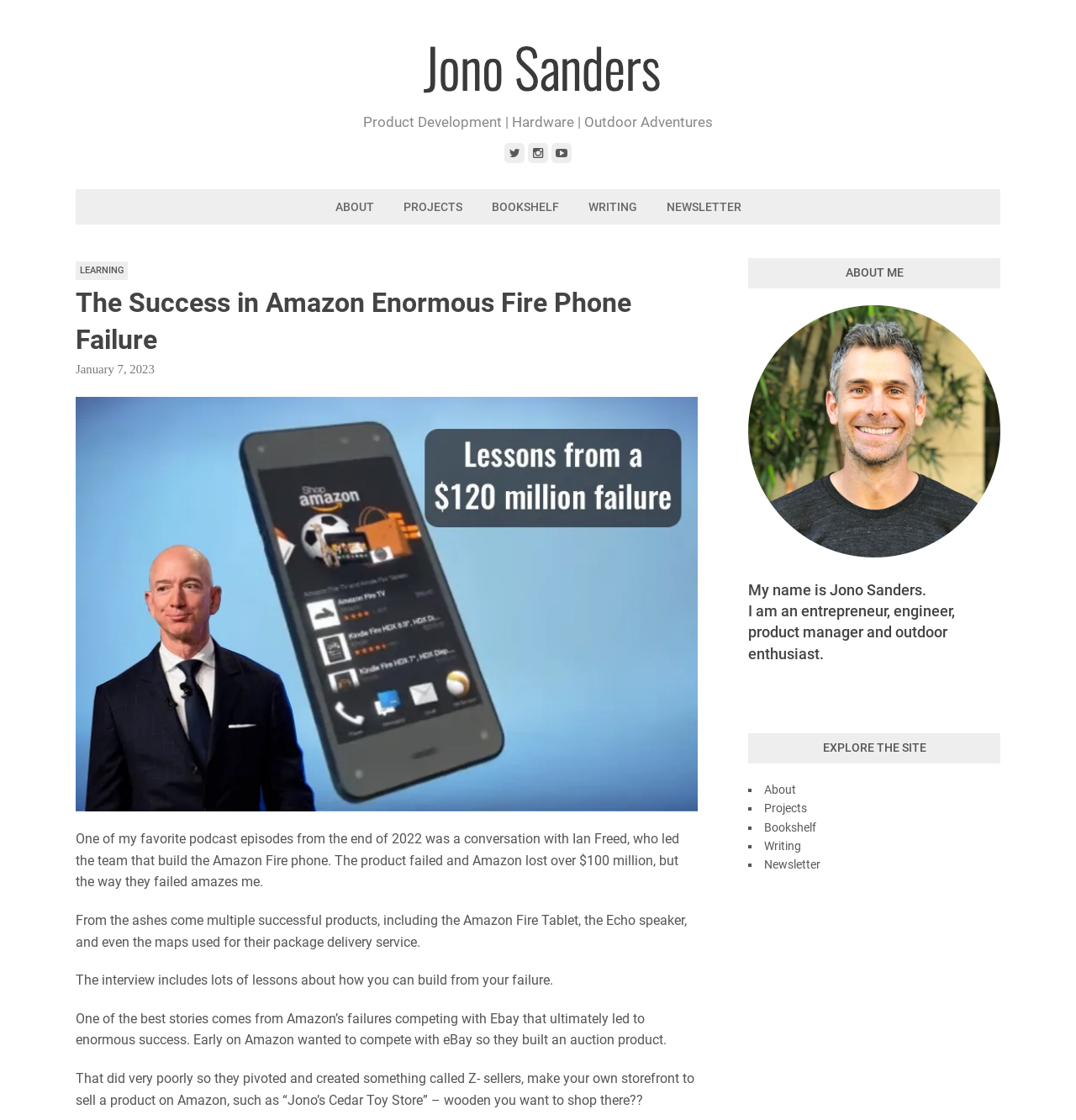Find the bounding box coordinates for the element described here: "Bookshelf".

[0.71, 0.732, 0.759, 0.744]